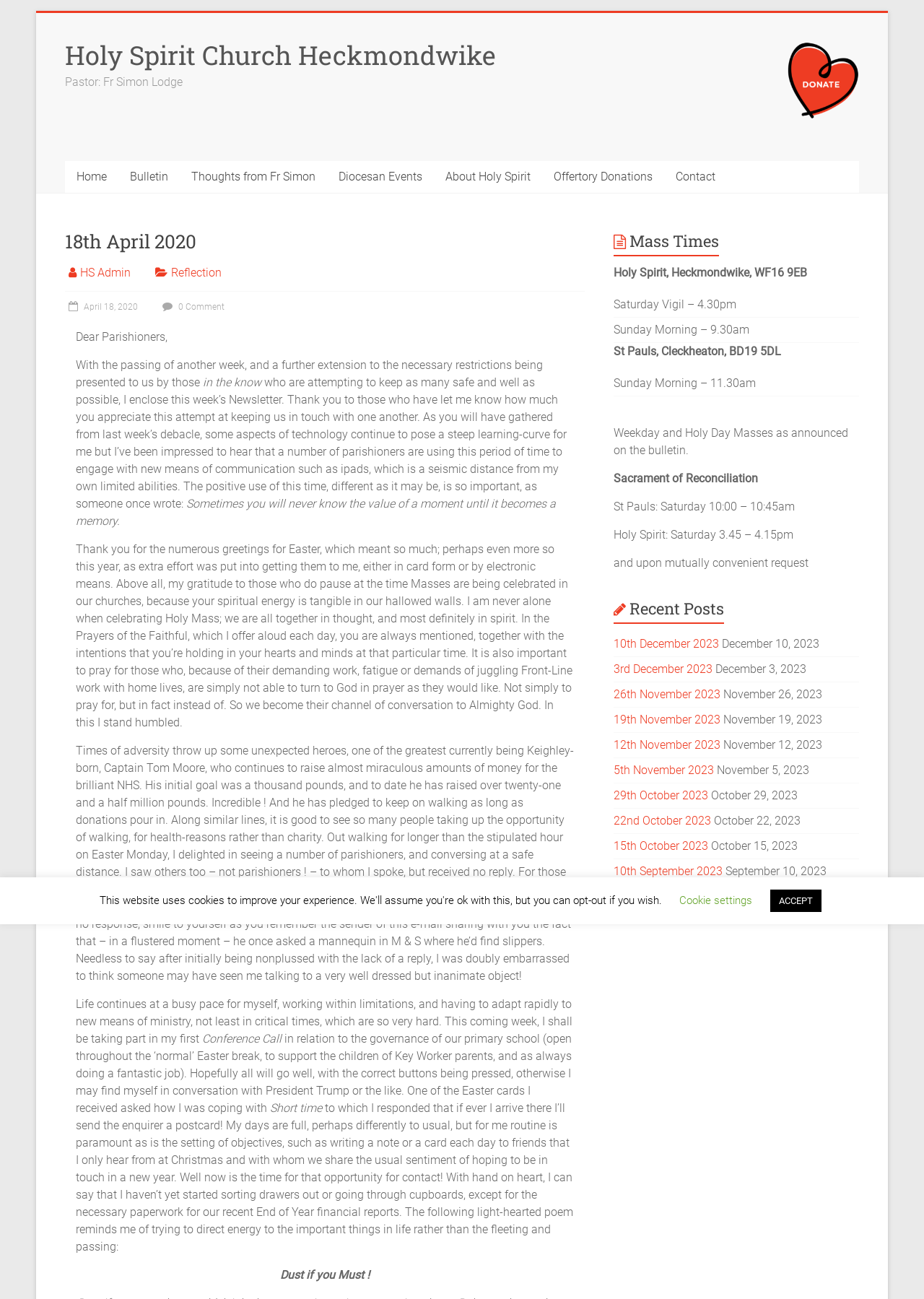Locate the UI element described by Home and provide its bounding box coordinates. Use the format (top-left x, top-left y, bottom-right x, bottom-right y) with all values as floating point numbers between 0 and 1.

[0.07, 0.124, 0.128, 0.148]